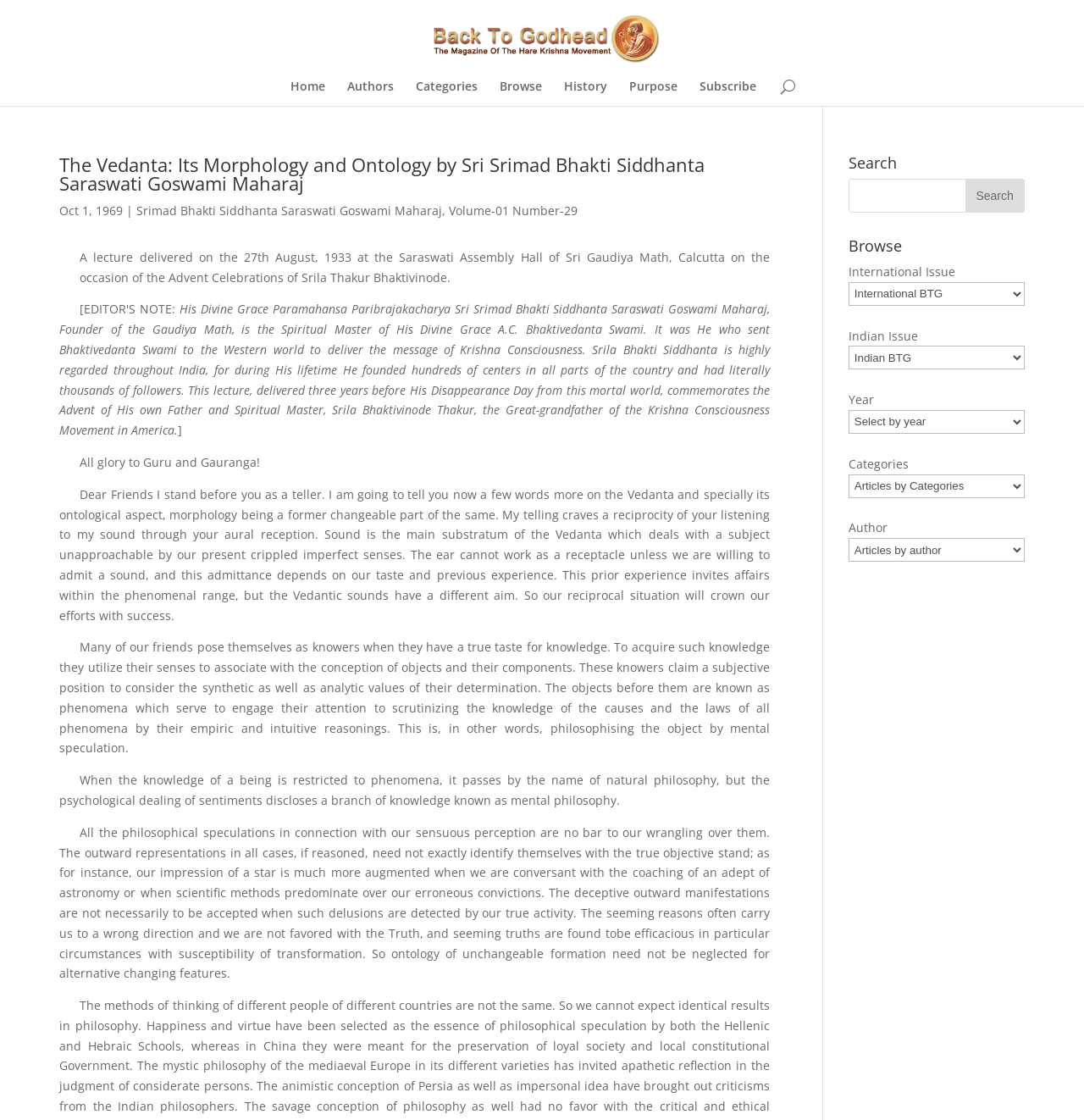Identify the bounding box coordinates of the area you need to click to perform the following instruction: "Search for a specific term".

[0.783, 0.16, 0.945, 0.19]